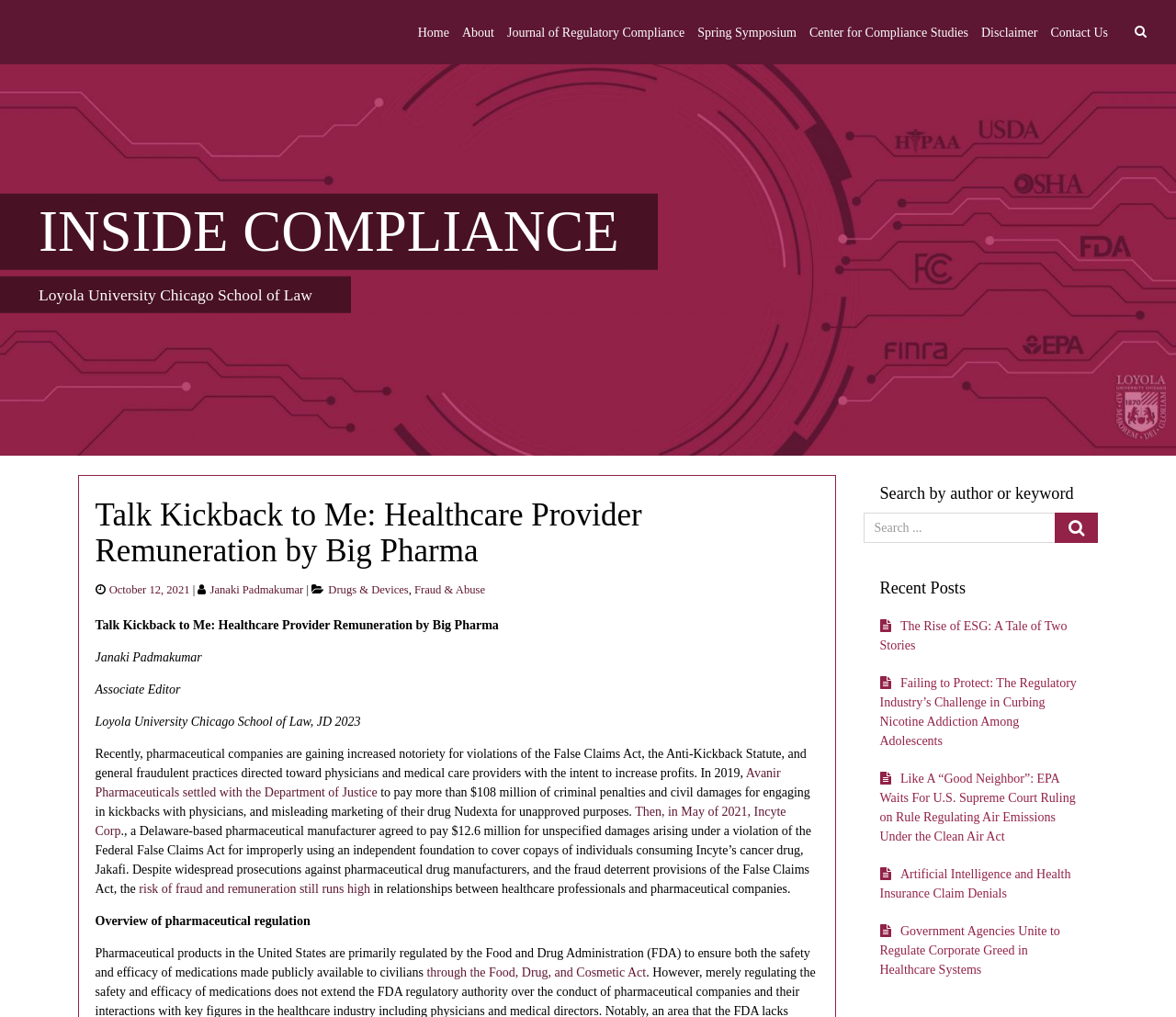Refer to the image and offer a detailed explanation in response to the question: What is the purpose of the search bar?

I found the answer by looking at the heading element with the text 'Search by author or keyword' which is located above the search bar, indicating that it is the purpose of the search bar.